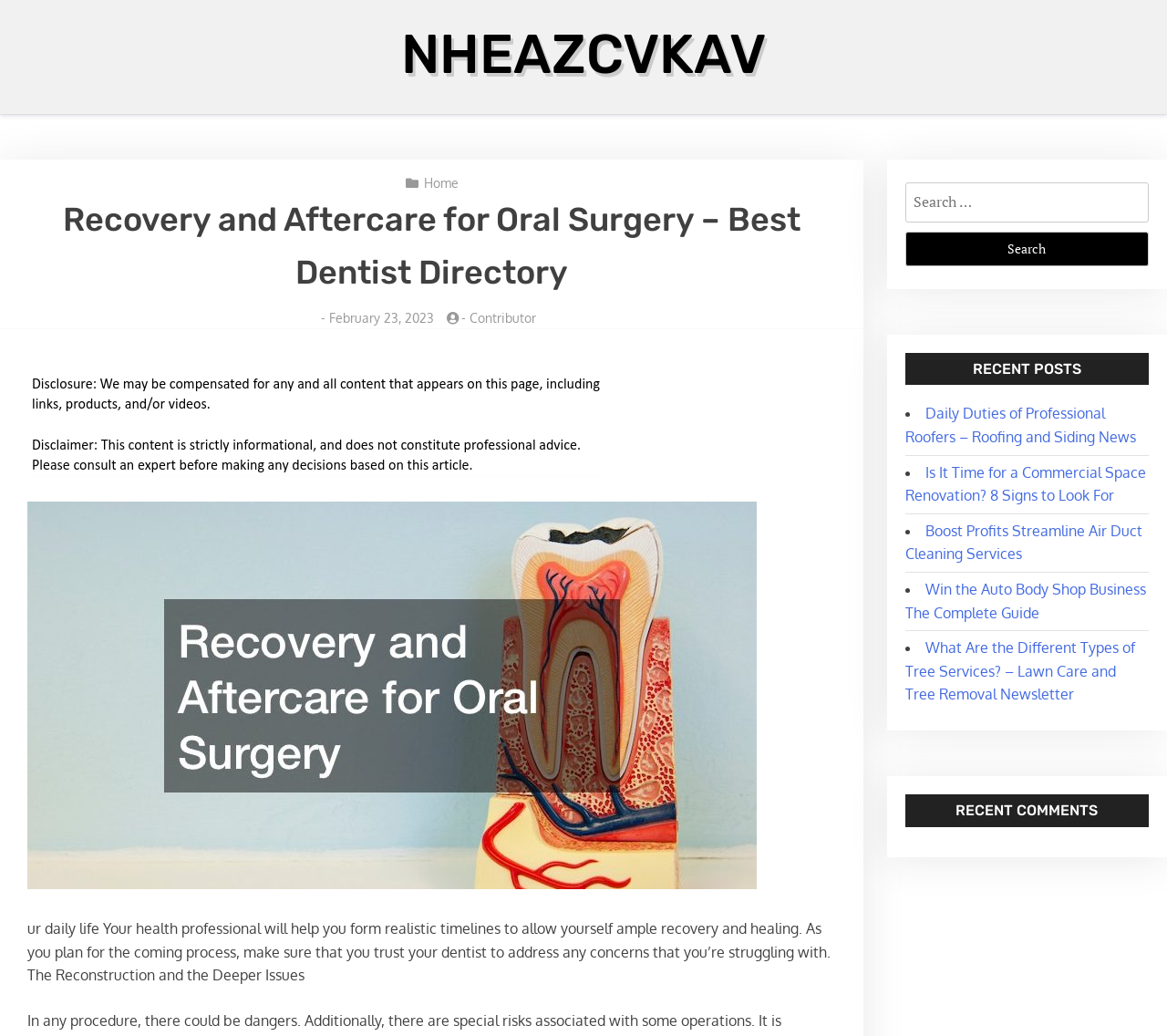Could you find the bounding box coordinates of the clickable area to complete this instruction: "Click the 'Home' link"?

[0.363, 0.169, 0.393, 0.184]